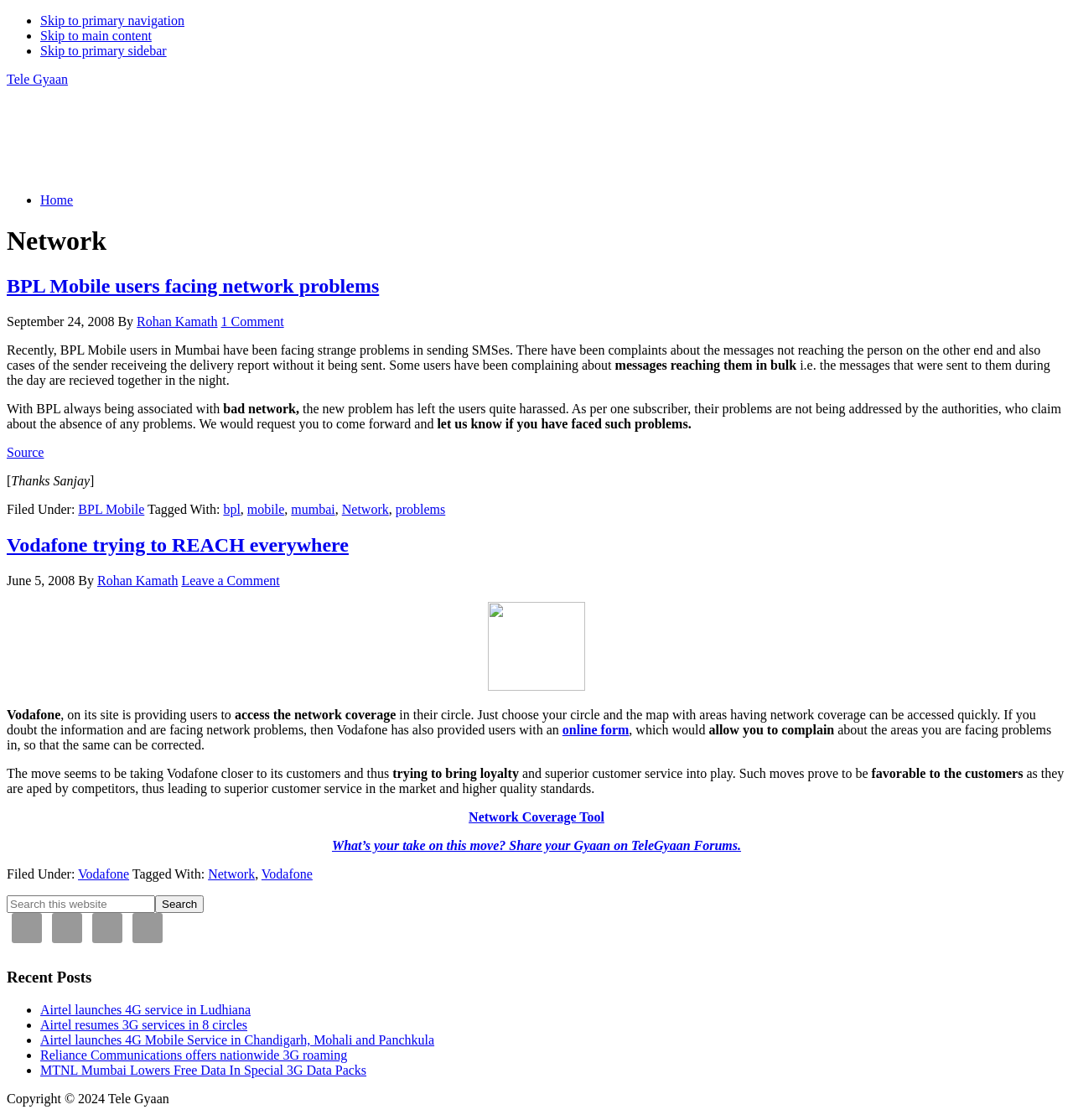Who is the author of the article 'Vodafone trying to REACH everywhere'?
Using the visual information, answer the question in a single word or phrase.

Rohan Kamath